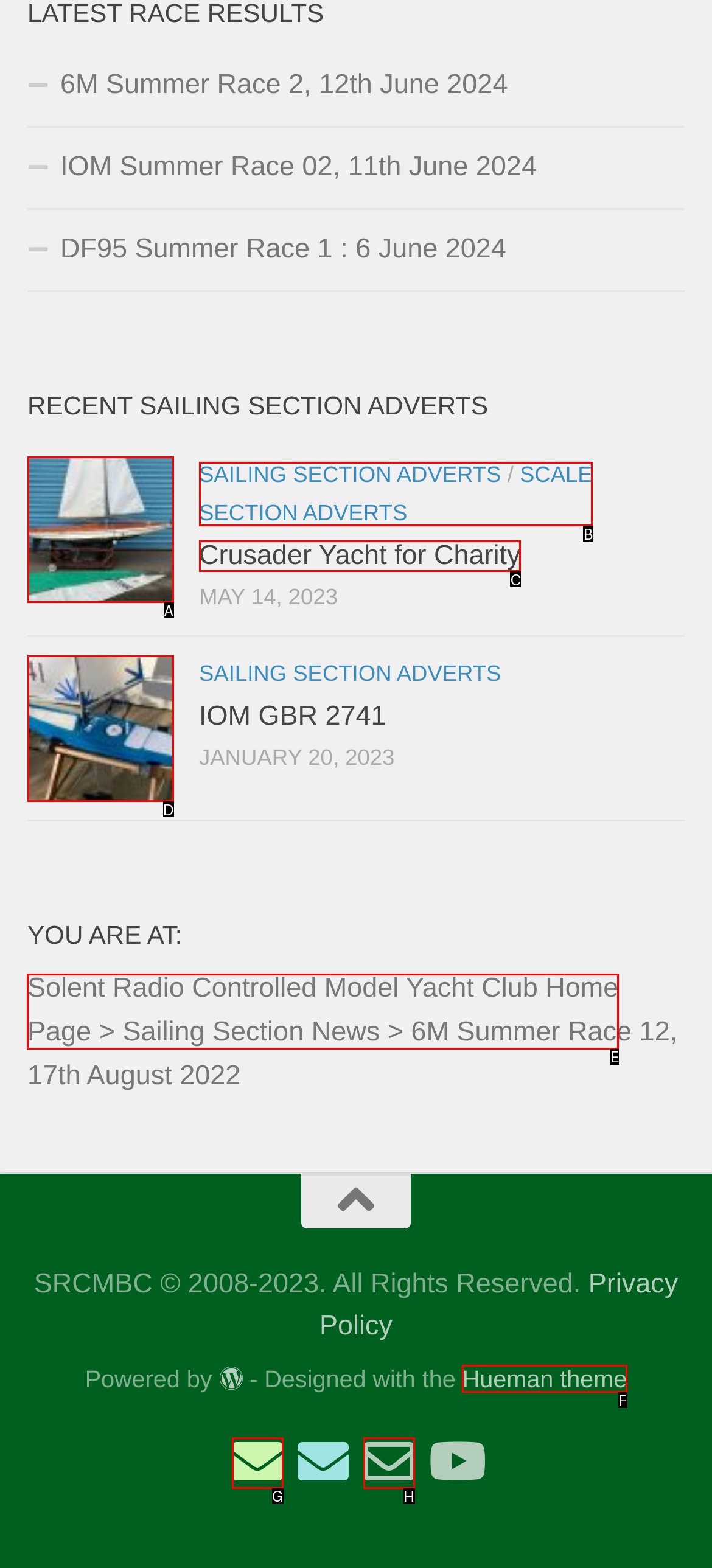Tell me which letter I should select to achieve the following goal: Go to Home Page
Answer with the corresponding letter from the provided options directly.

E